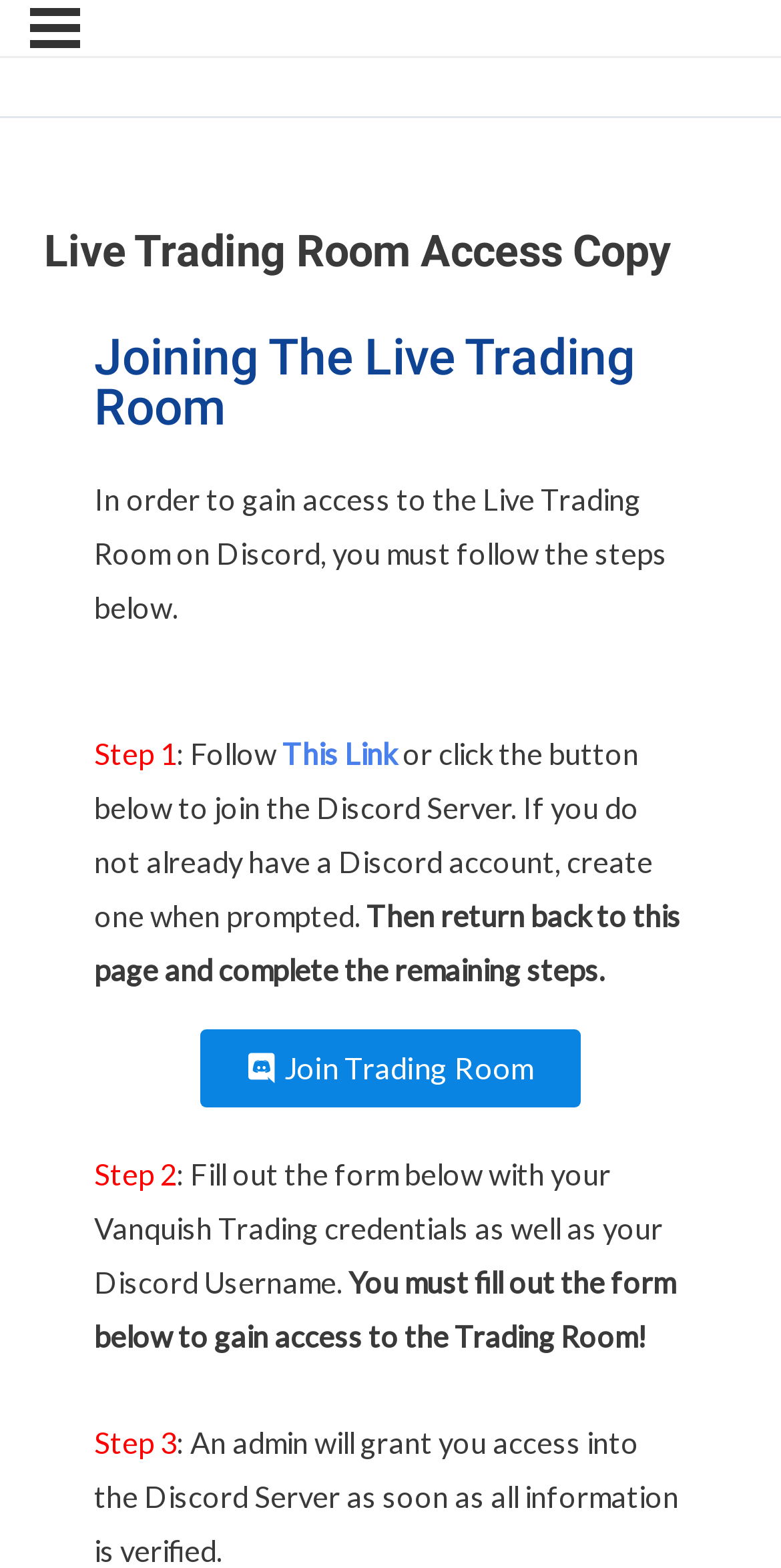How many steps are there to join the Live Trading Room?
Give a thorough and detailed response to the question.

The webpage outlines a three-step process to join the Live Trading Room, which includes following a link, filling out a form, and completing the remaining steps.